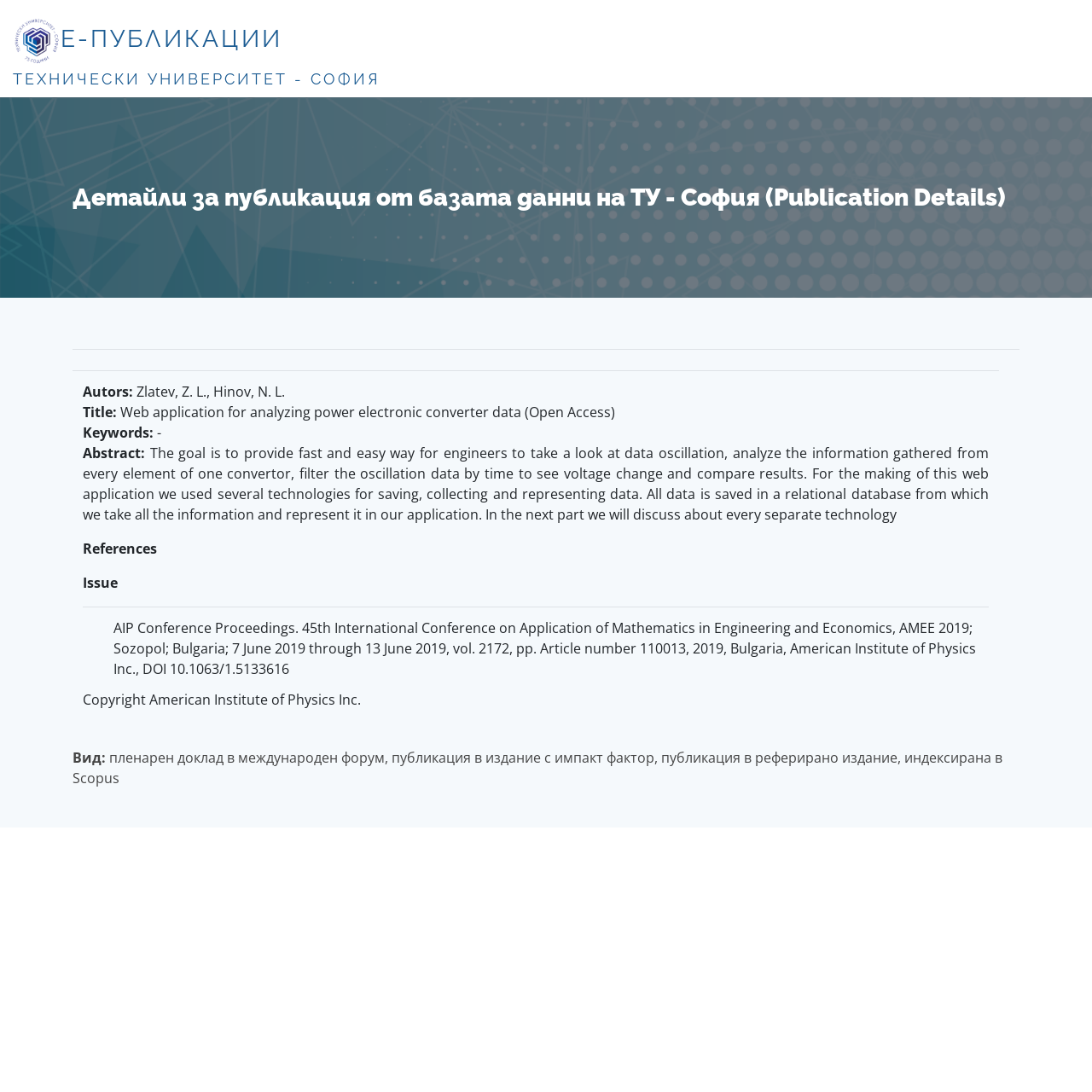What is the headline of the webpage?

Е-ПУБЛИКАЦИИ
ТЕХНИЧЕСКИ УНИВЕРСИТЕТ - СОФИЯ